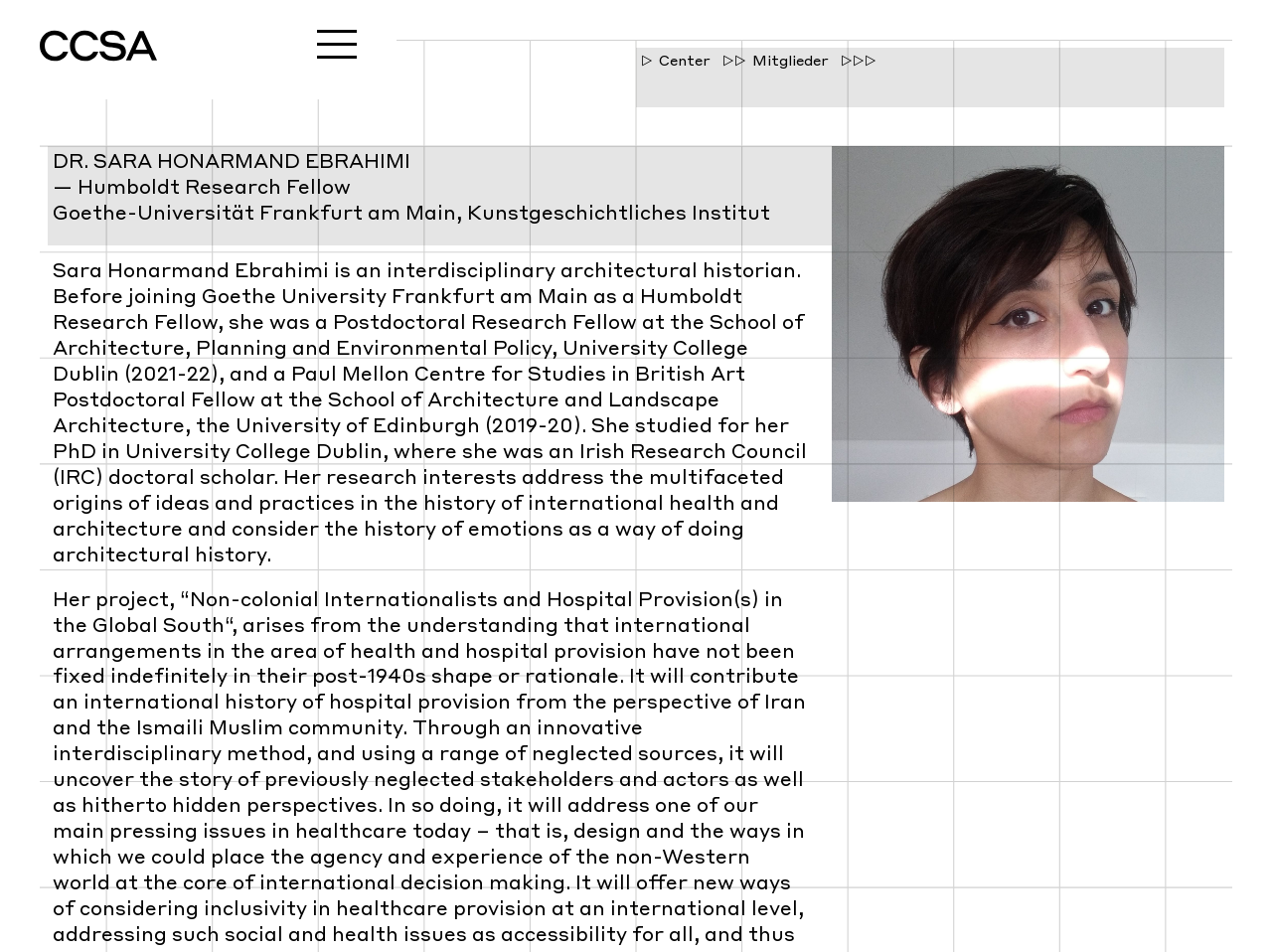Answer the question using only one word or a concise phrase: What is the shape of the image on the webpage?

Rectangle